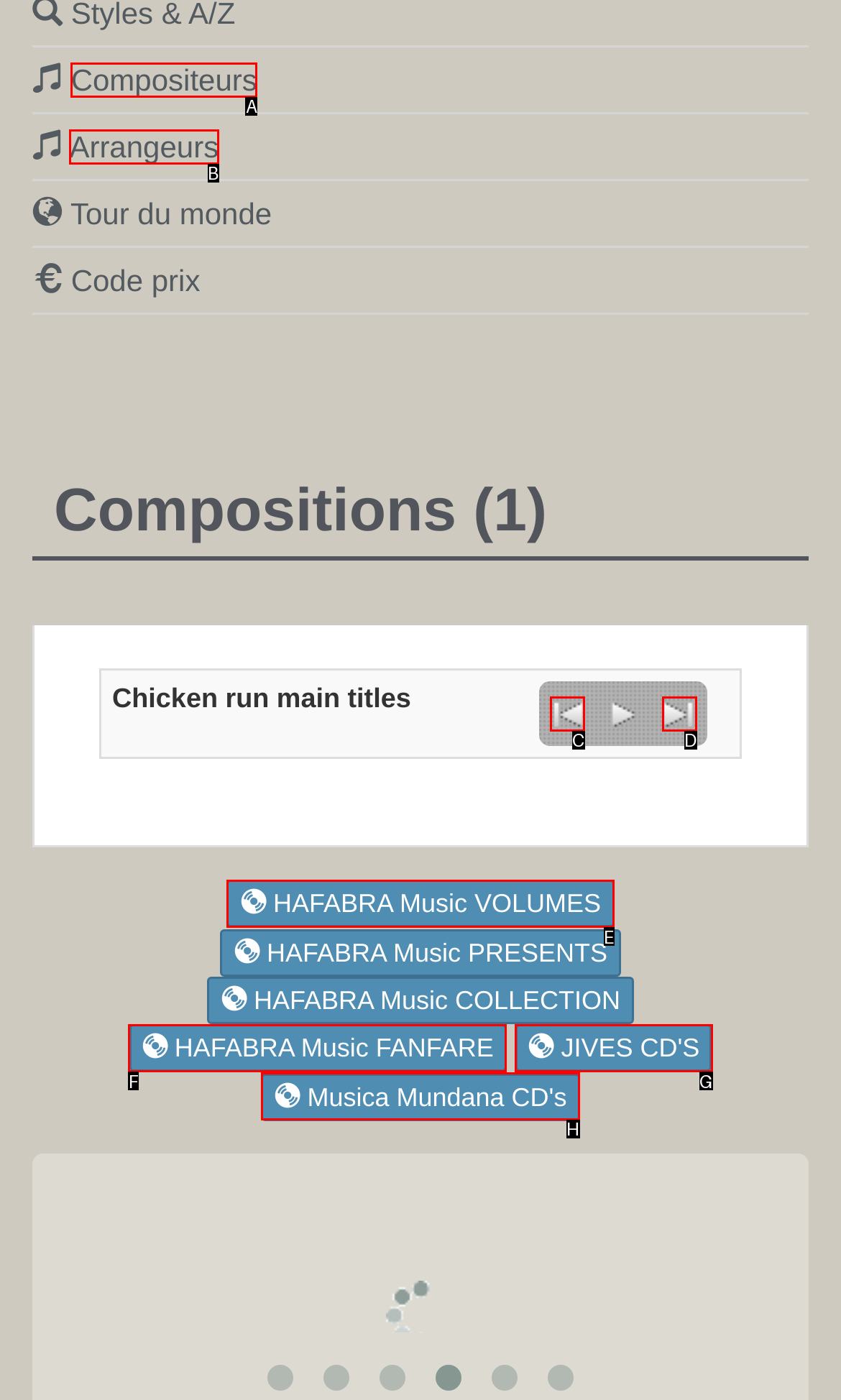Identify the correct option to click in order to complete this task: Explore 'Musica Mundana CD's'
Answer with the letter of the chosen option directly.

H